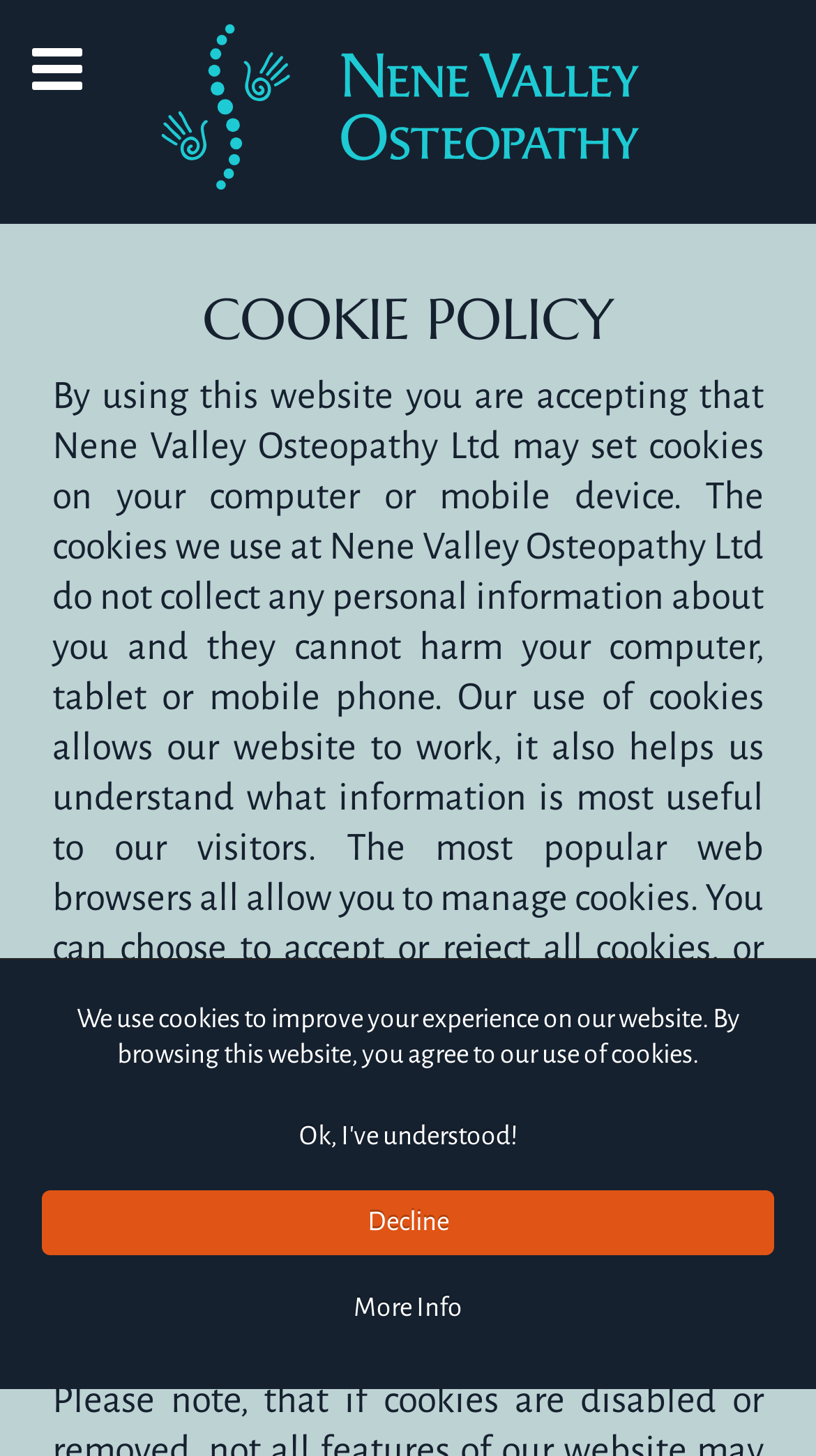What is the relationship between Nene Valley Osteopathy Ltd and cookies?
Use the information from the image to give a detailed answer to the question.

The webpage is about the cookie policy of Nene Valley Osteopathy Ltd, indicating that they use cookies on their website. The text 'The cookies we use at Nene Valley Osteopathy Ltd...' suggests that they are responsible for setting cookies on users' devices.